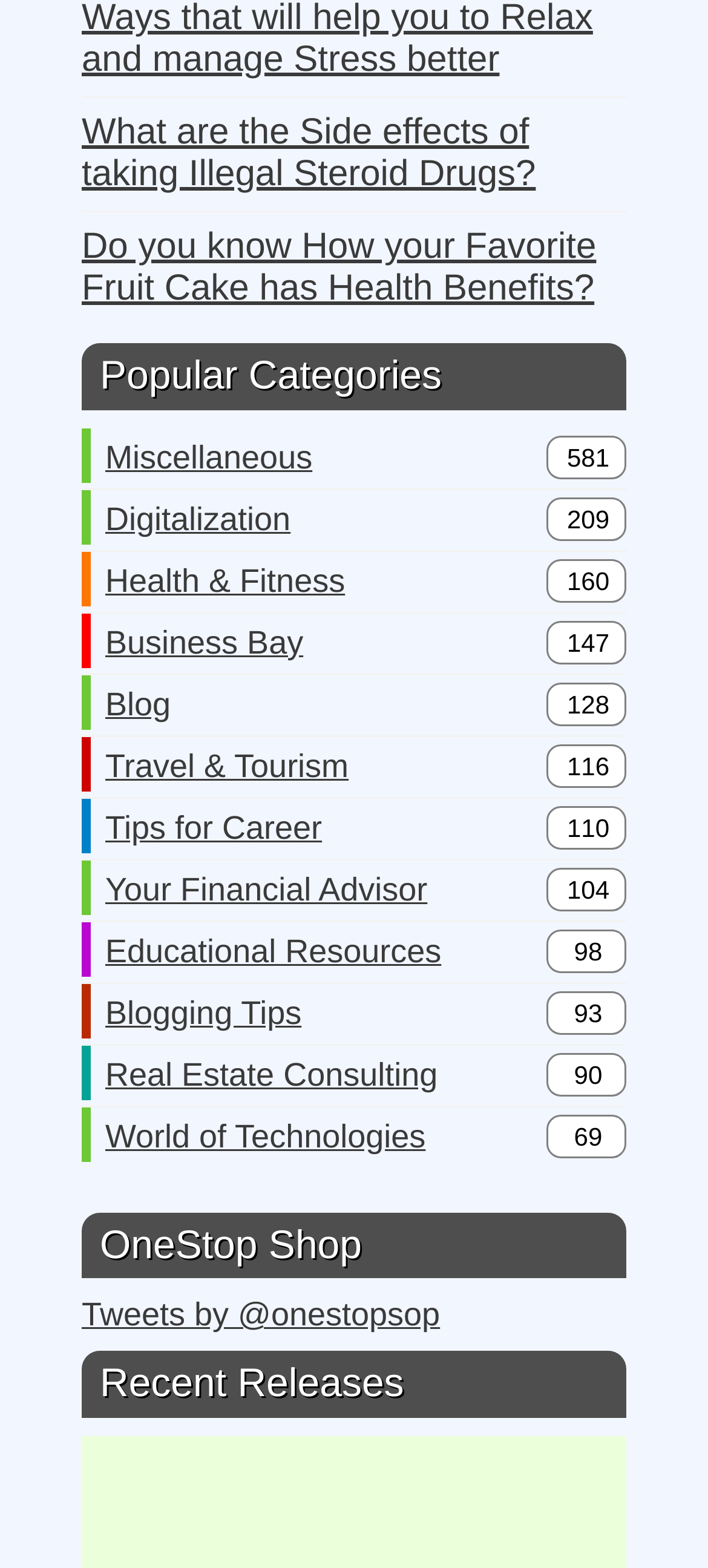Locate the bounding box coordinates of the segment that needs to be clicked to meet this instruction: "Explore the Health & Fitness category".

[0.149, 0.352, 0.487, 0.39]